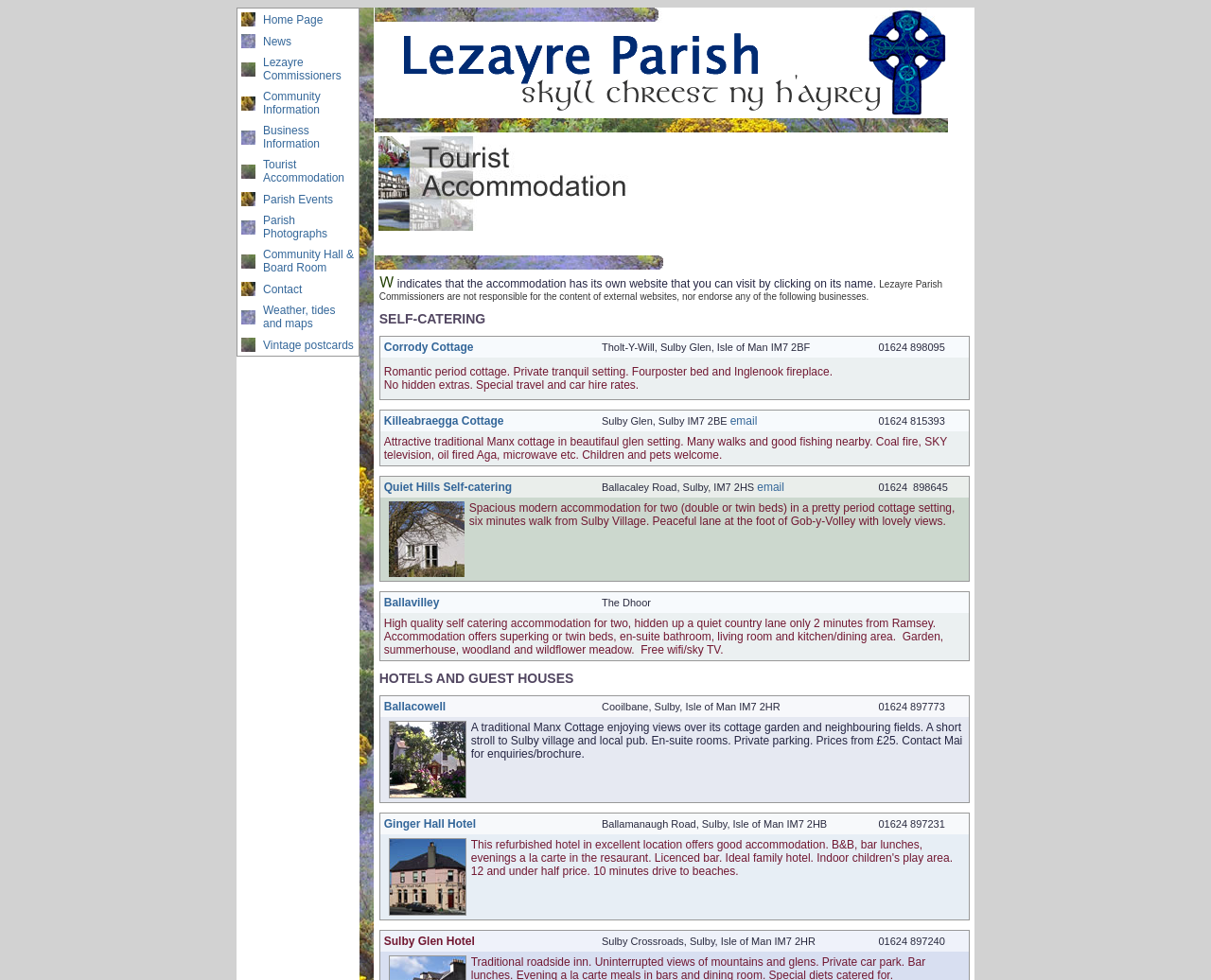Please give a one-word or short phrase response to the following question: 
What type of information is provided on this webpage?

Local government, community, business and tourist information